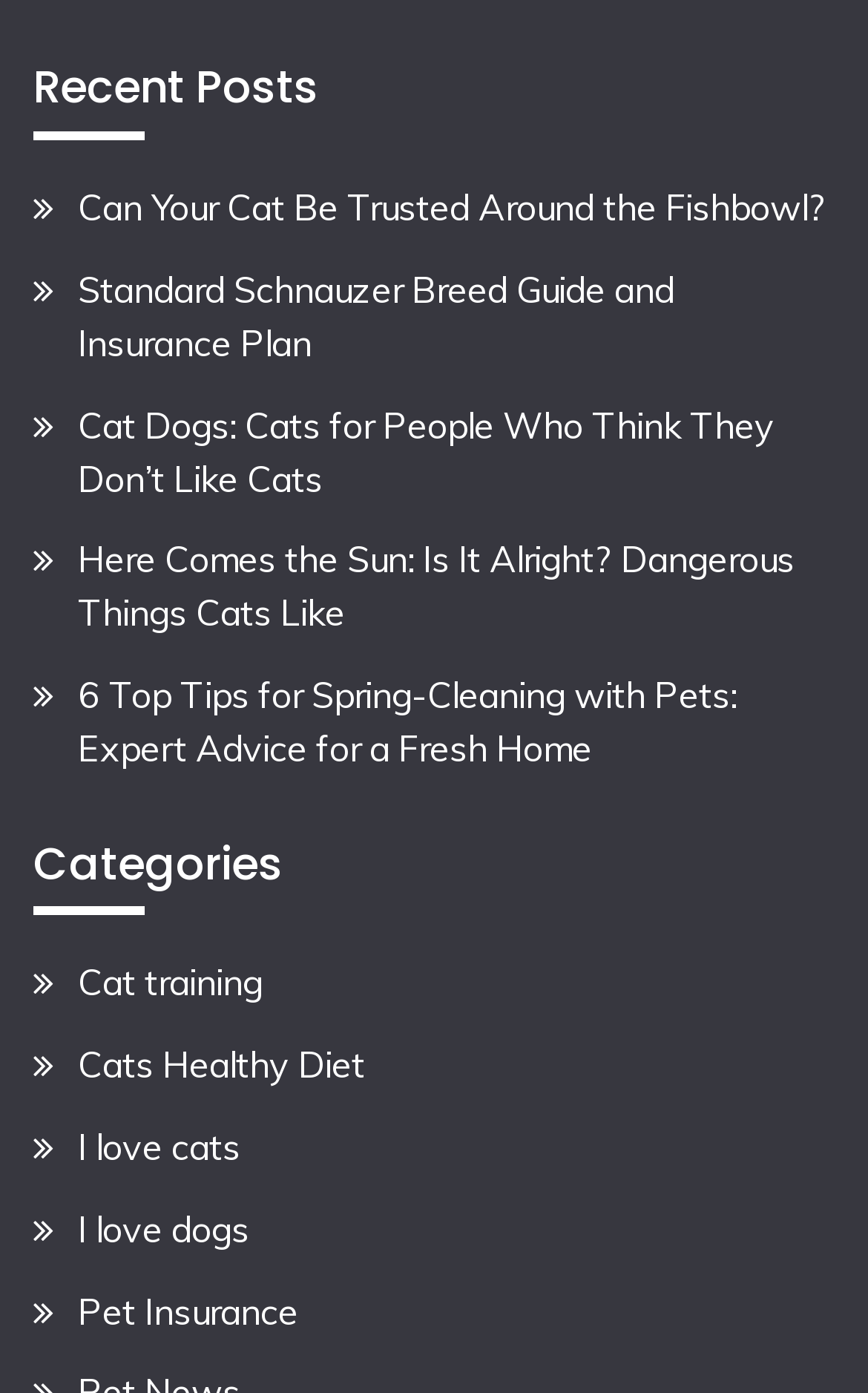How many links are in the 'Recent Posts' section?
Respond to the question with a single word or phrase according to the image.

6